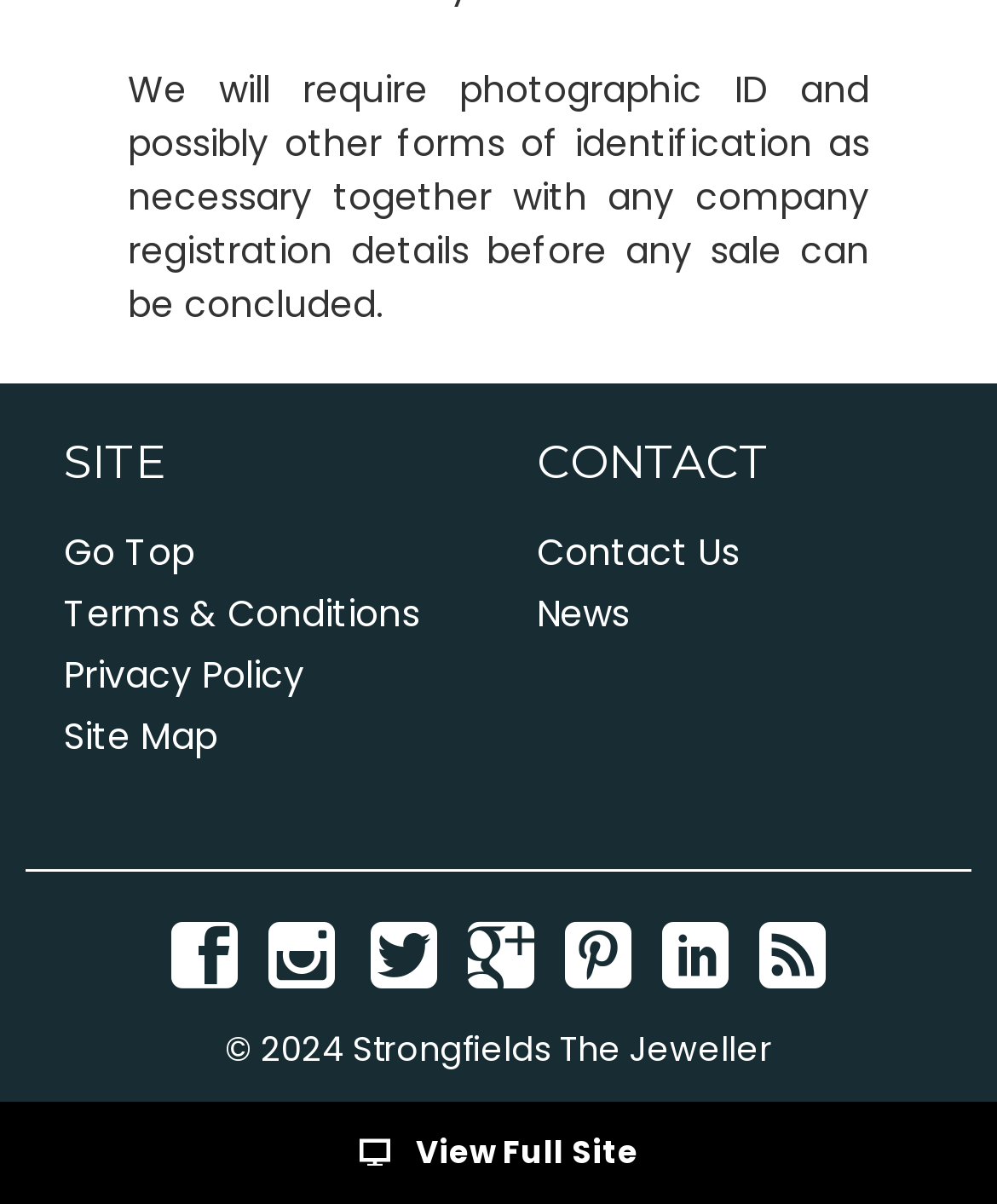Determine the coordinates of the bounding box for the clickable area needed to execute this instruction: "Contact us".

[0.538, 0.437, 0.741, 0.48]